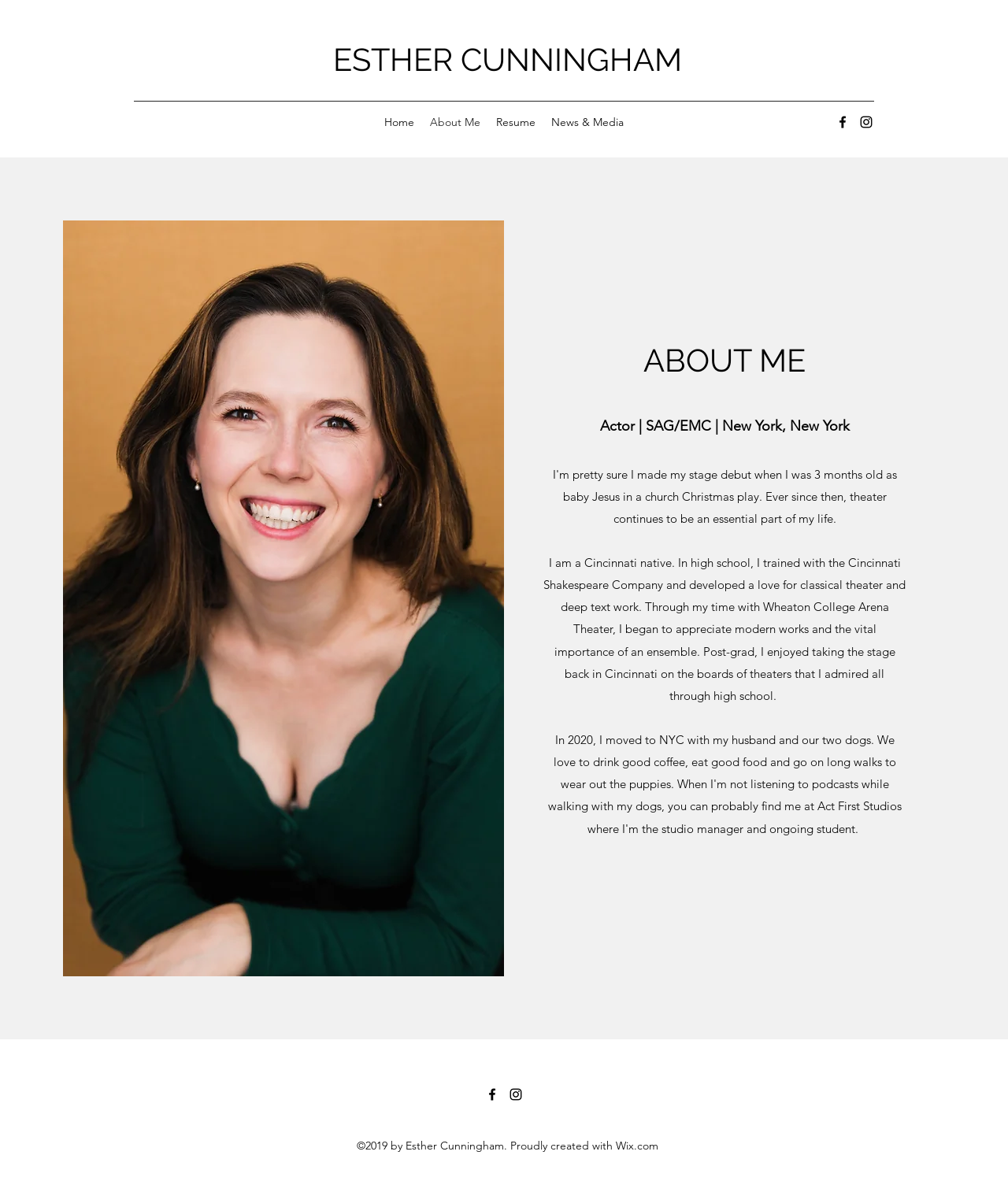Please find the bounding box coordinates (top-left x, top-left y, bottom-right x, bottom-right y) in the screenshot for the UI element described as follows: News & Media

[0.539, 0.093, 0.627, 0.113]